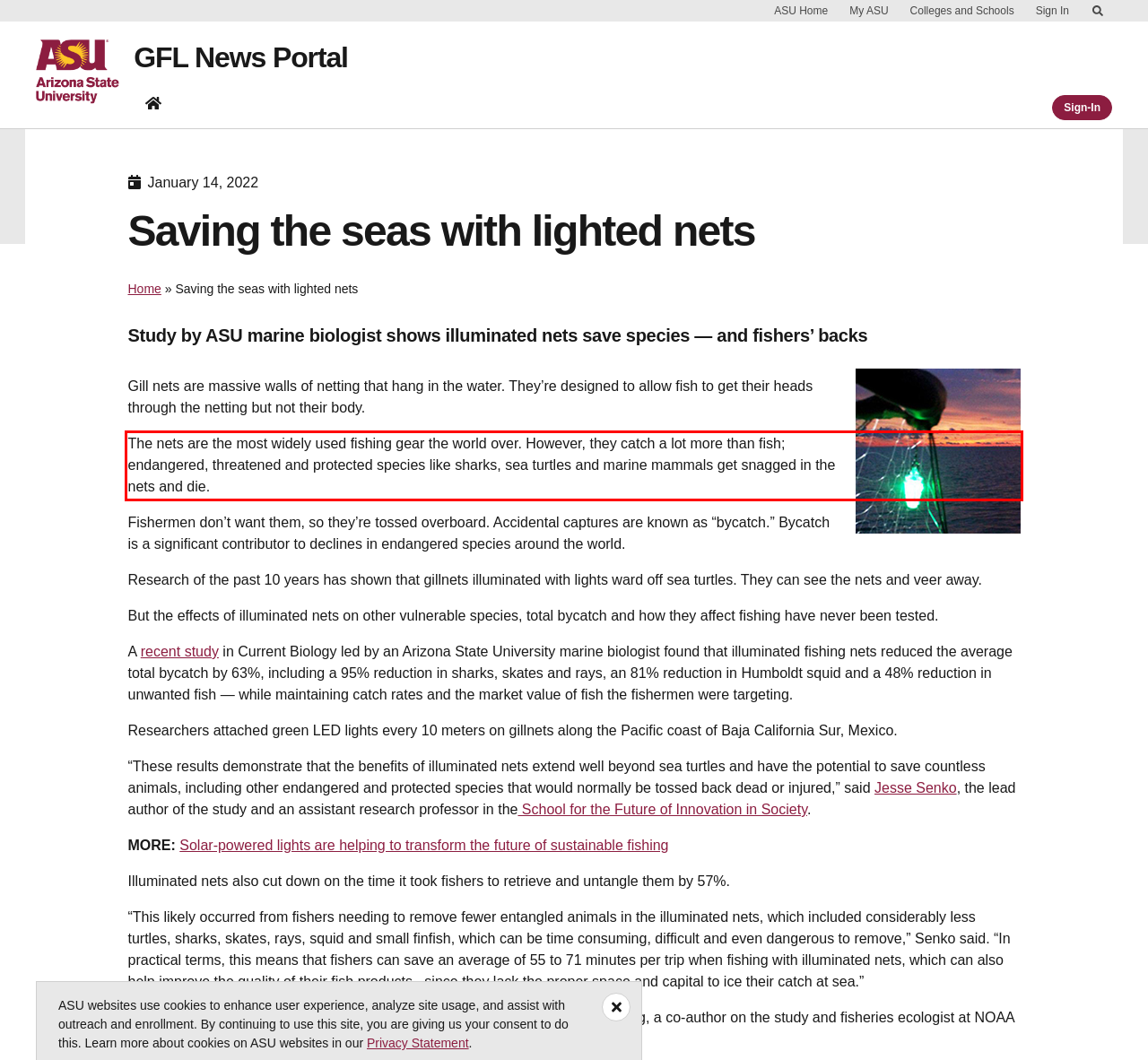Within the screenshot of the webpage, there is a red rectangle. Please recognize and generate the text content inside this red bounding box.

The nets are the most widely used fishing gear the world over. However, they catch a lot more than fish; endangered, threatened and protected species like sharks, sea turtles and marine mammals get snagged in the nets and die.